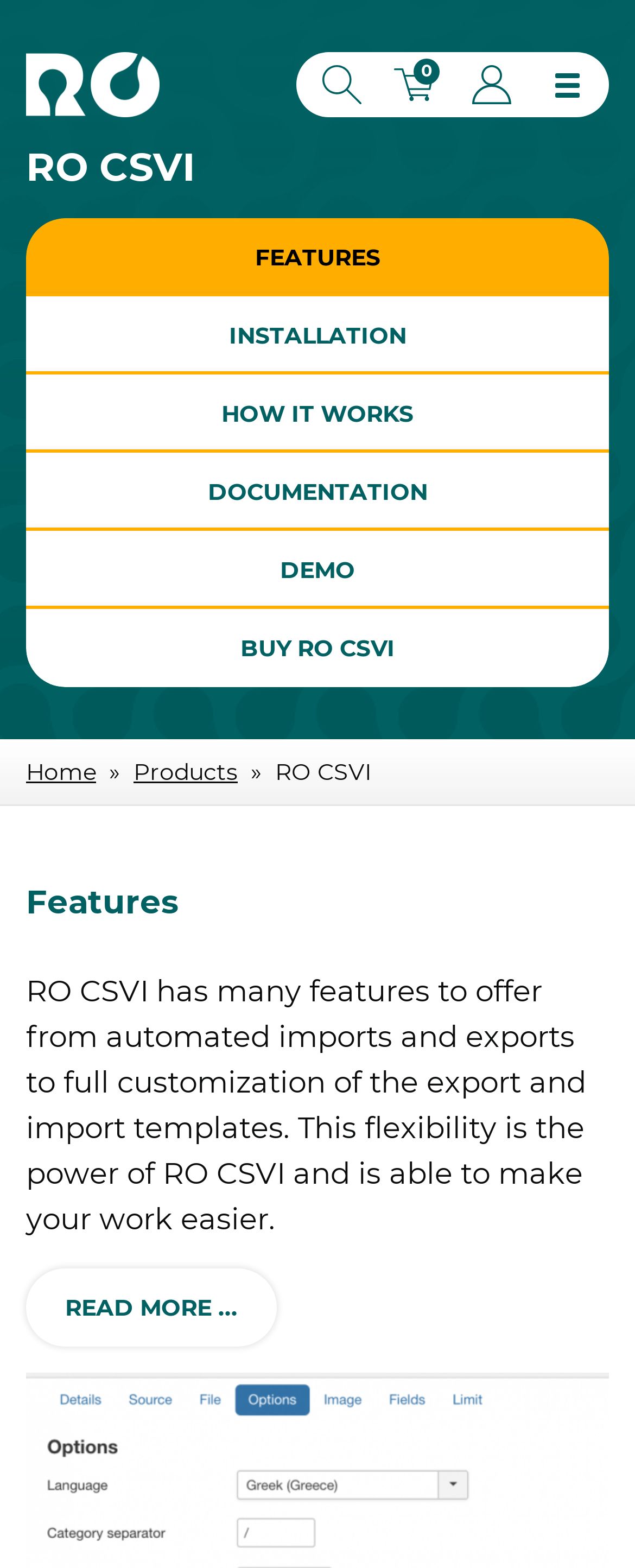Predict the bounding box of the UI element based on the description: "0 Cart". The coordinates should be four float numbers between 0 and 1, formatted as [left, top, right, bottom].

[0.59, 0.033, 0.713, 0.075]